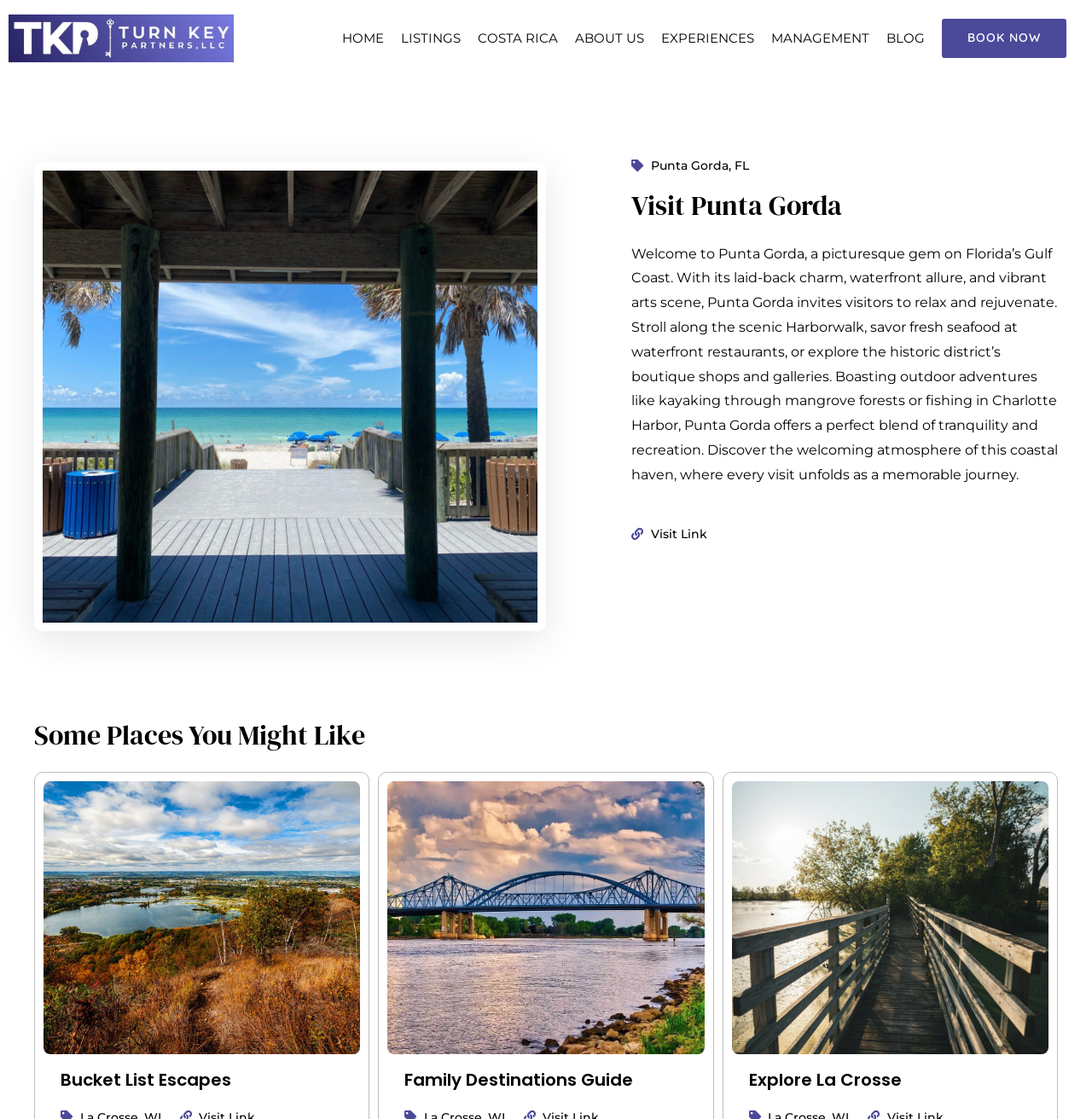Show the bounding box coordinates for the element that needs to be clicked to execute the following instruction: "Explore the Bucket List Escapes link". Provide the coordinates in the form of four float numbers between 0 and 1, i.e., [left, top, right, bottom].

[0.04, 0.698, 0.33, 0.942]